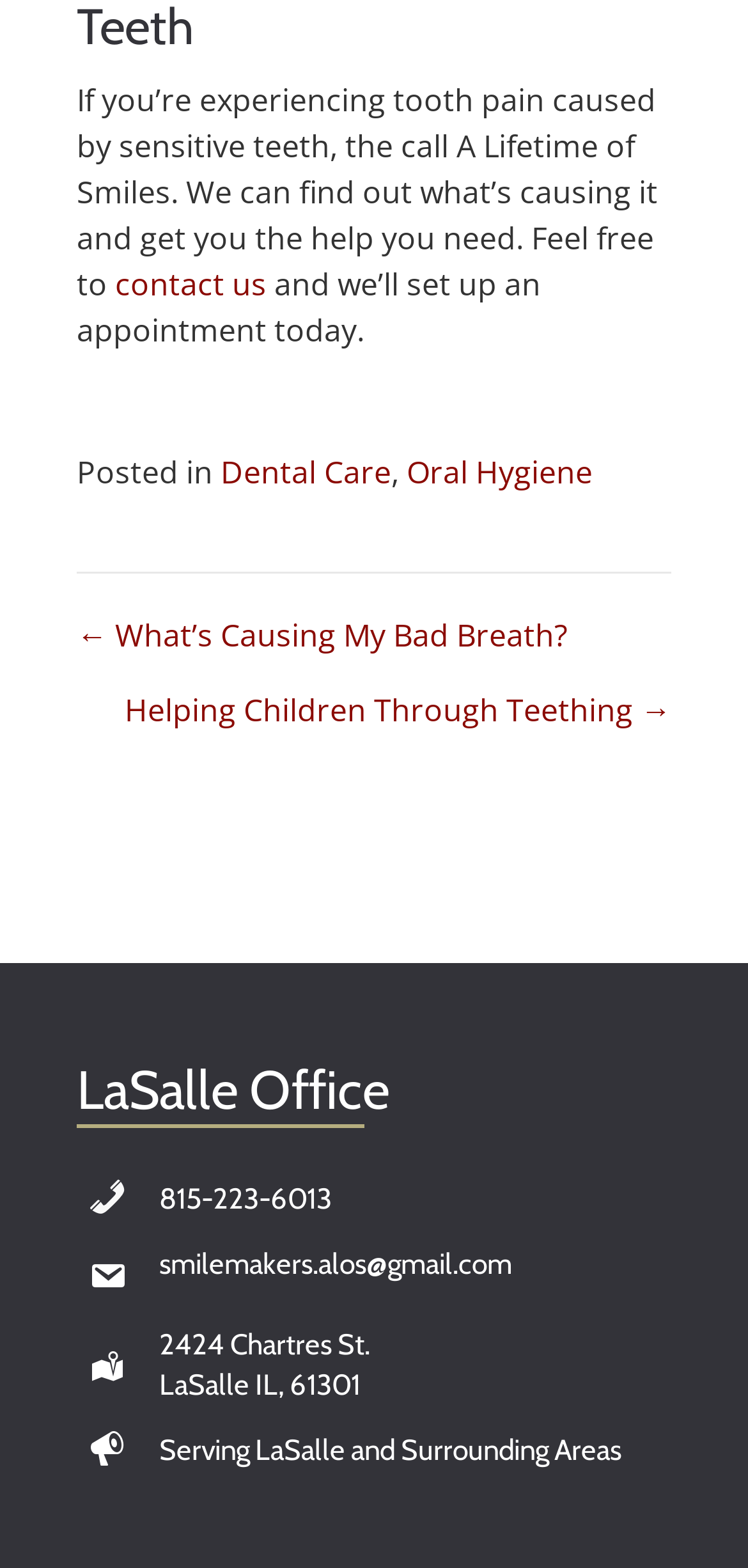Can you pinpoint the bounding box coordinates for the clickable element required for this instruction: "contact us"? The coordinates should be four float numbers between 0 and 1, i.e., [left, top, right, bottom].

[0.154, 0.168, 0.356, 0.195]